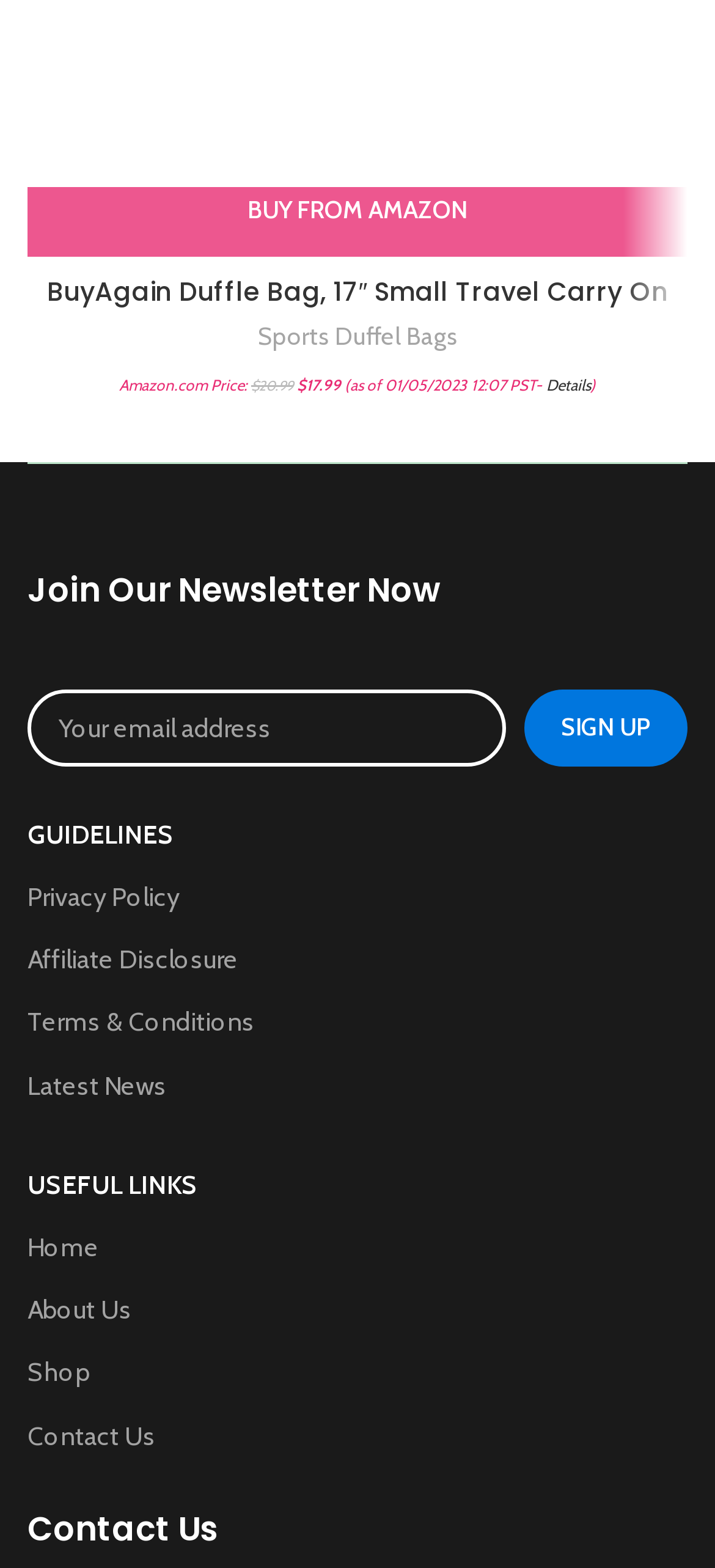Identify the bounding box coordinates for the region to click in order to carry out this instruction: "Click on 'BUY FROM AMAZON'". Provide the coordinates using four float numbers between 0 and 1, formatted as [left, top, right, bottom].

[0.038, 0.119, 0.962, 0.163]